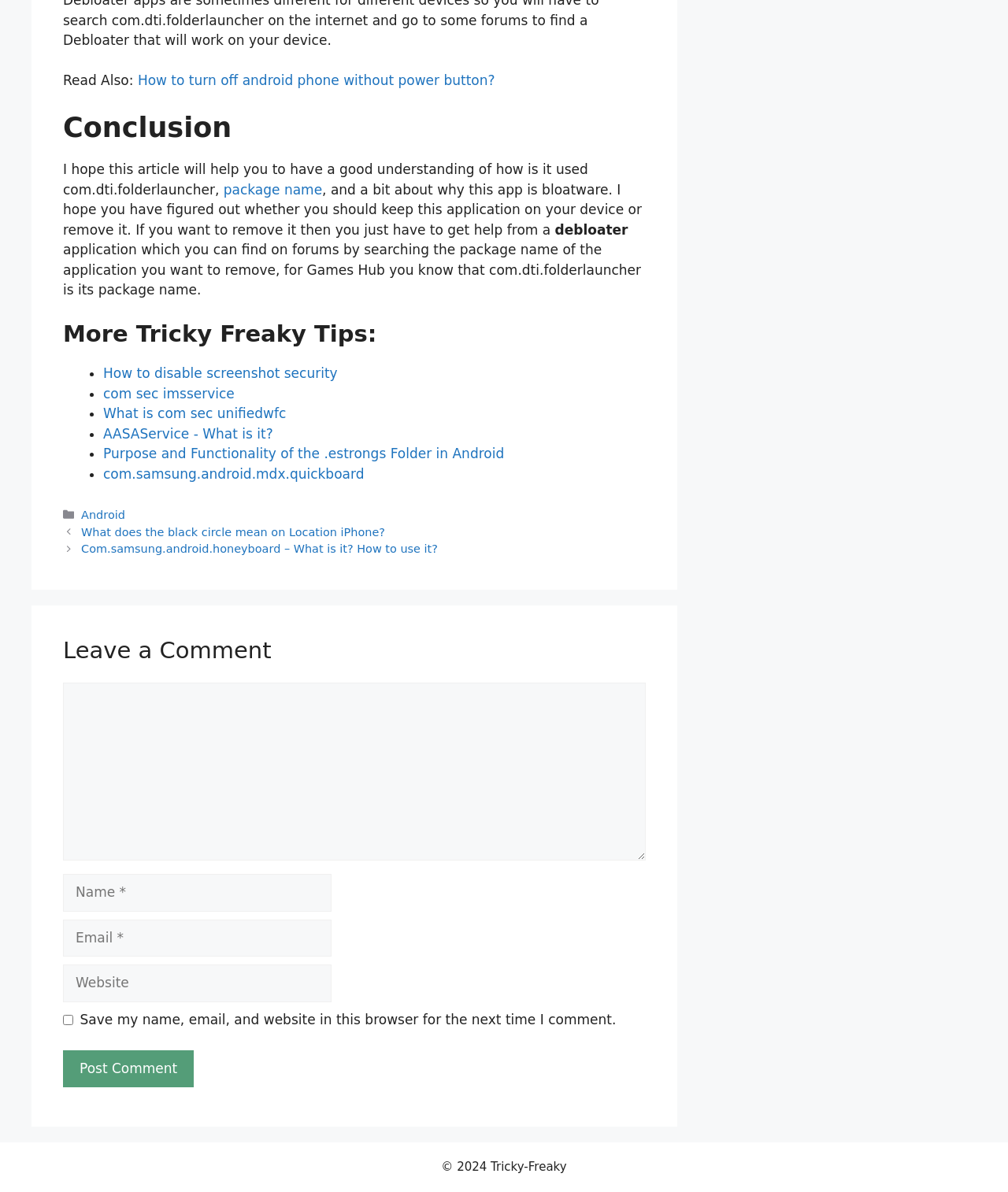What is the purpose of the debloater application?
Using the picture, provide a one-word or short phrase answer.

to remove applications